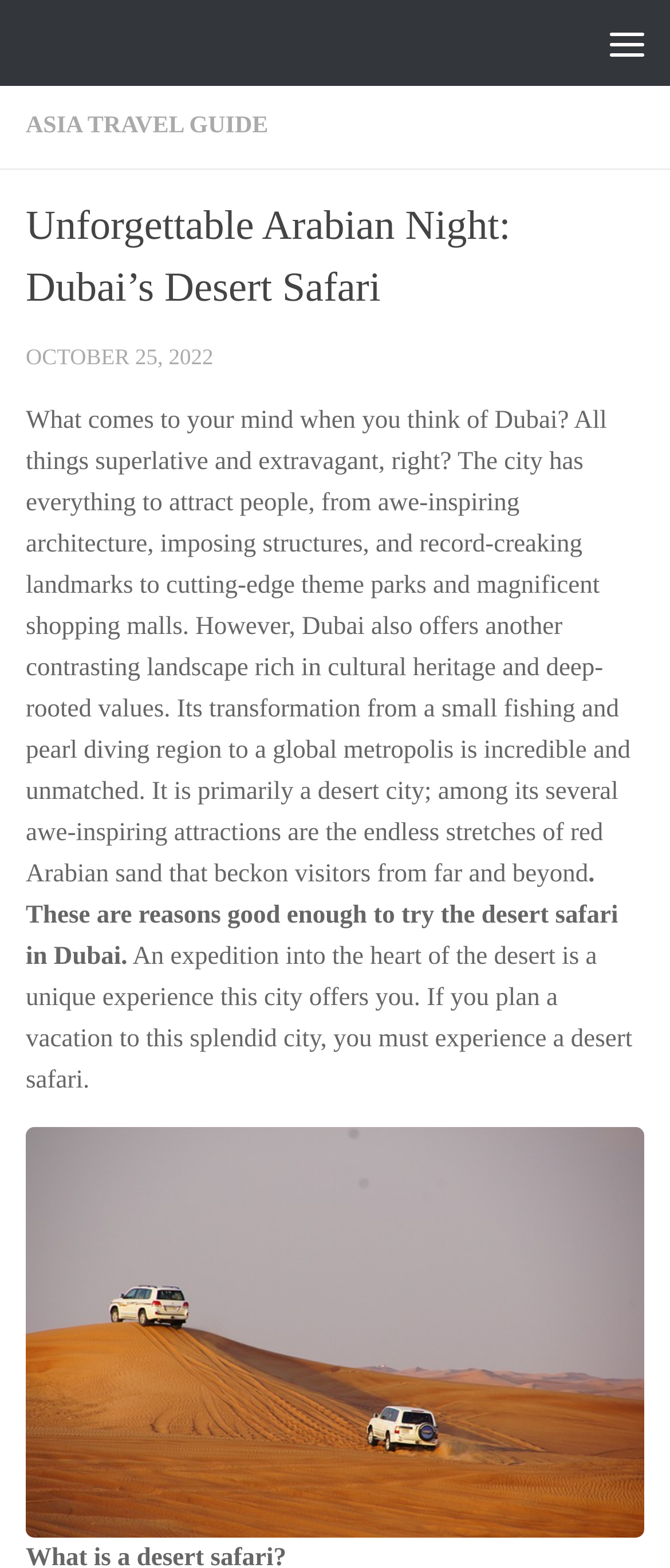When was the article about Dubai's desert safari published?
Please provide a single word or phrase based on the screenshot.

October 25, 2022